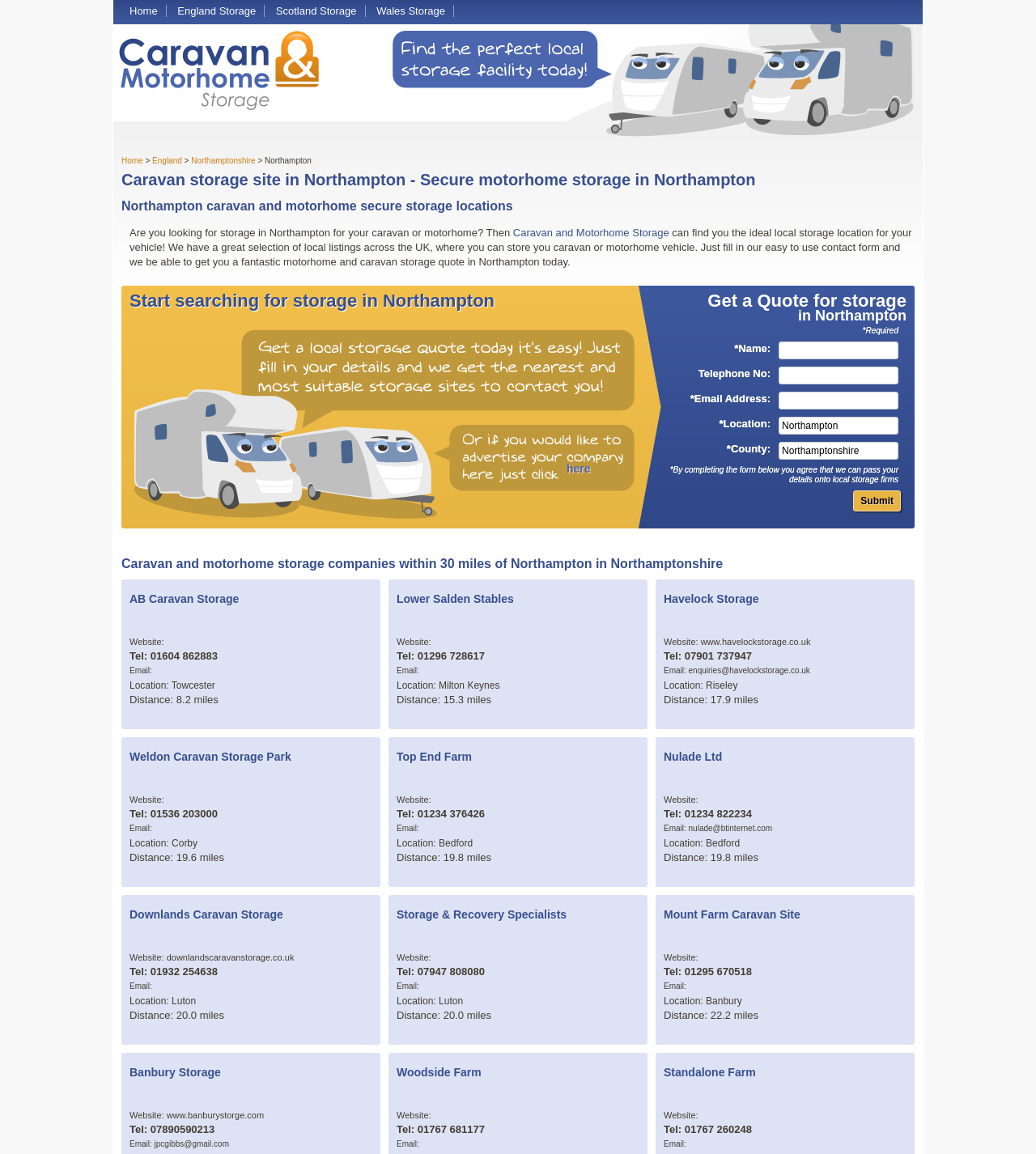Please determine the bounding box coordinates for the element that should be clicked to follow these instructions: "Get a quote for storage in Northampton".

[0.683, 0.252, 0.875, 0.269]